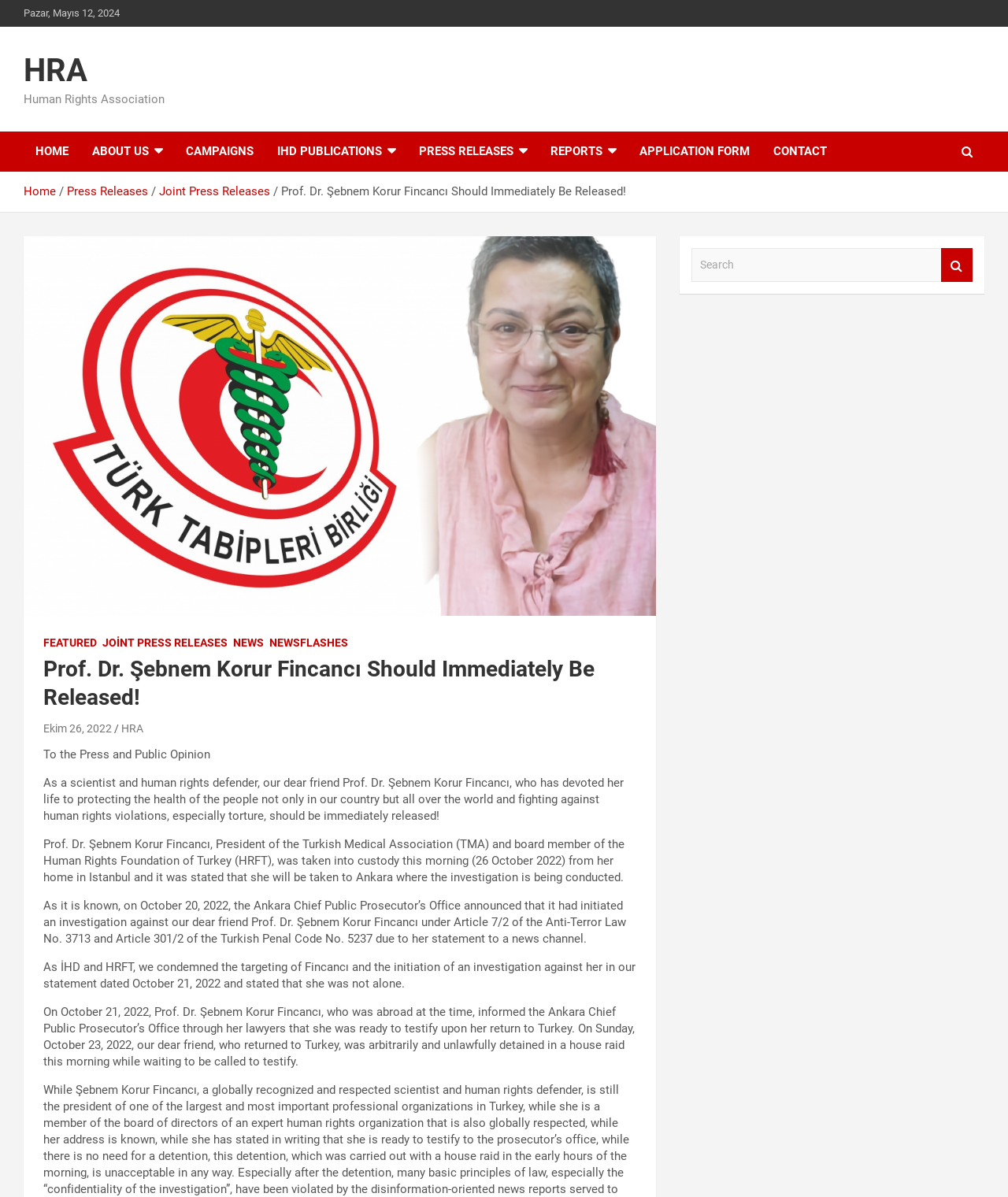Please identify the bounding box coordinates of the element's region that I should click in order to complete the following instruction: "Click the 'FEATURED' link". The bounding box coordinates consist of four float numbers between 0 and 1, i.e., [left, top, right, bottom].

[0.043, 0.531, 0.096, 0.544]